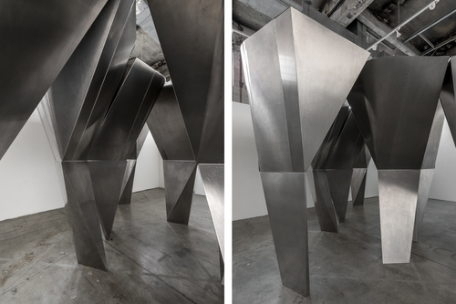Who took the photos of the installation?
Make sure to answer the question with a detailed and comprehensive explanation.

The caption credits the photos of the installation to Joshua White, providing a clear answer to the question.